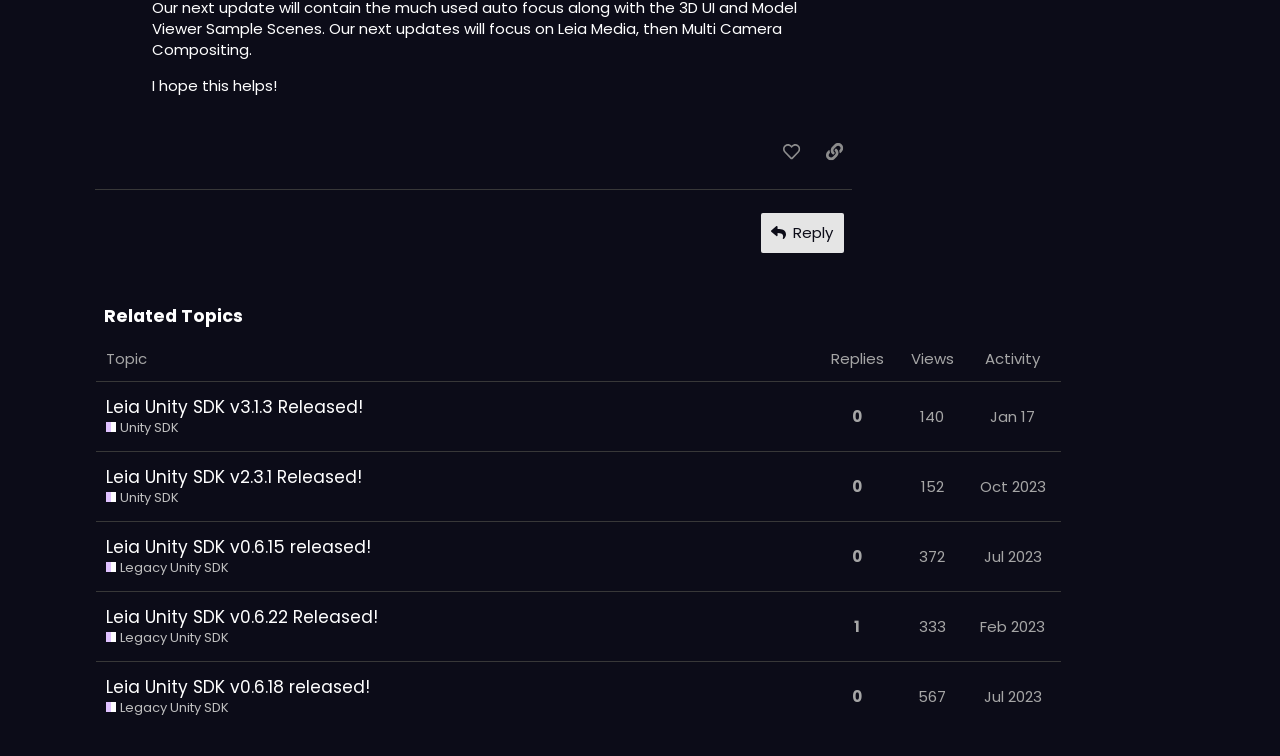Using the information in the image, give a comprehensive answer to the question: 
How many replies does the second post in the 'Related Topics' section have?

The second post in the 'Related Topics' section has a button element with the text 'This topic has 0 replies' and a bounding box coordinate of [0.662, 0.614, 0.677, 0.673]. This indicates that the post has no replies.